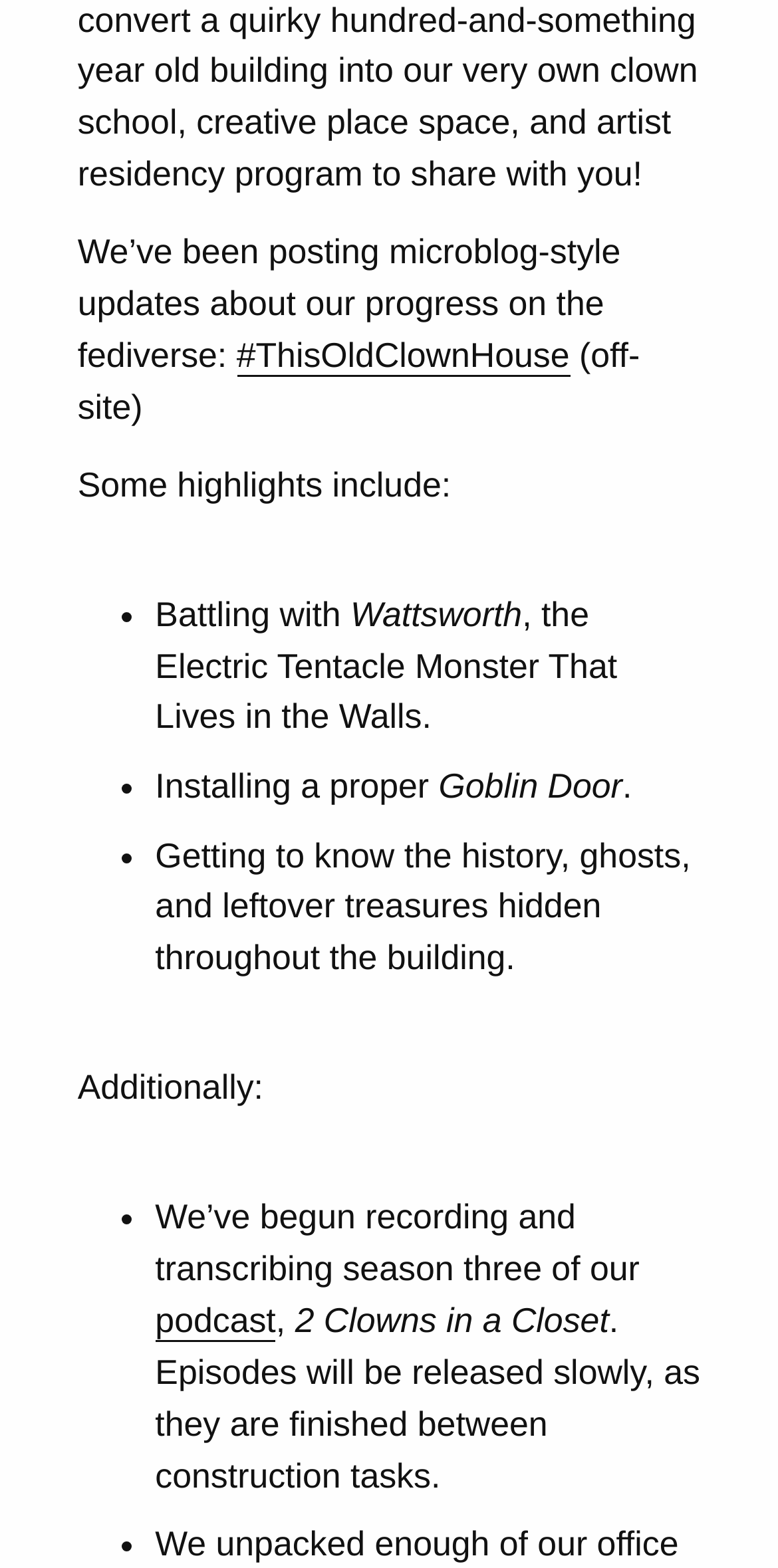What is the off-site platform mentioned on the webpage?
Please answer the question with a detailed and comprehensive explanation.

I found the answer by looking at the text that mentions 'We’ve been posting microblog-style updates about our progress on the fediverse: #ThisOldClownHouse (off-site)'. This suggests that ThisOldClownHouse is the off-site platform mentioned on the webpage.